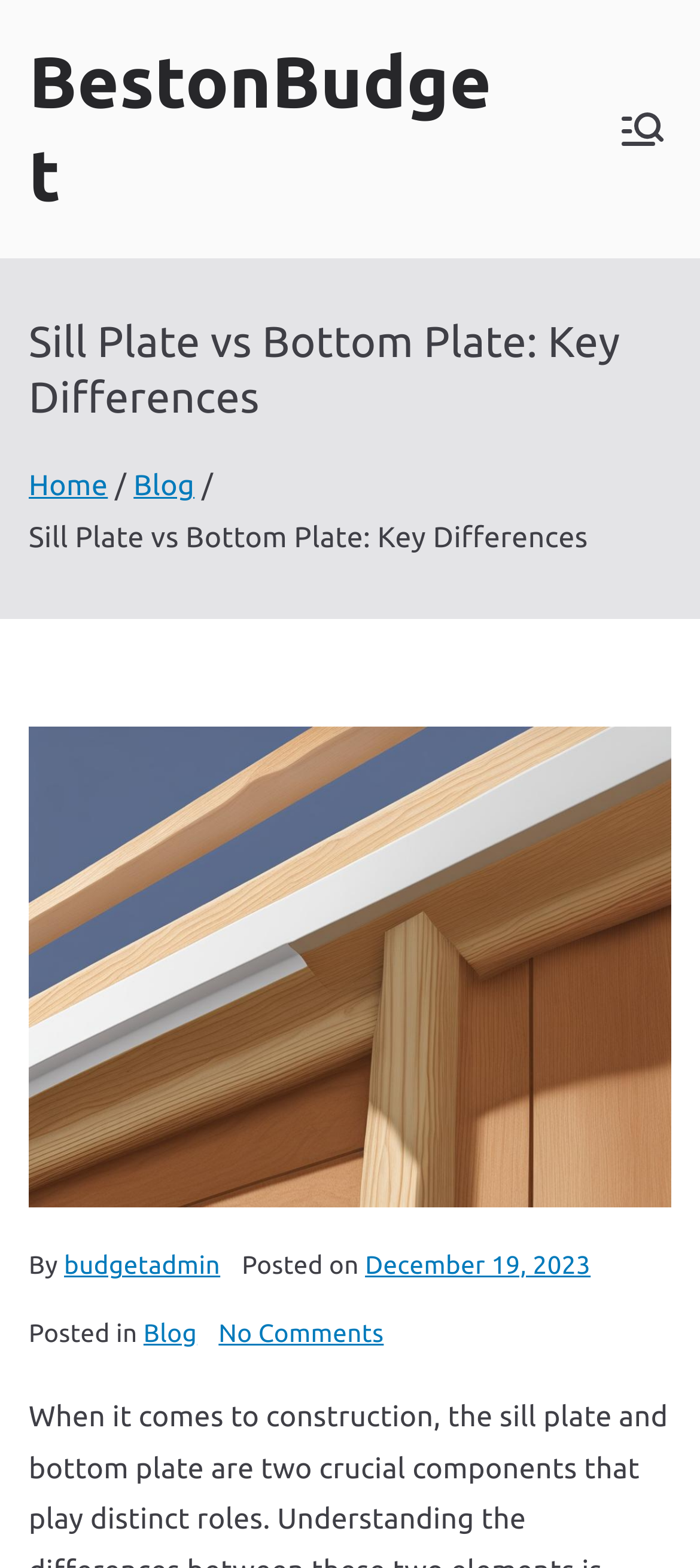When was the article posted? Analyze the screenshot and reply with just one word or a short phrase.

December 19, 2023